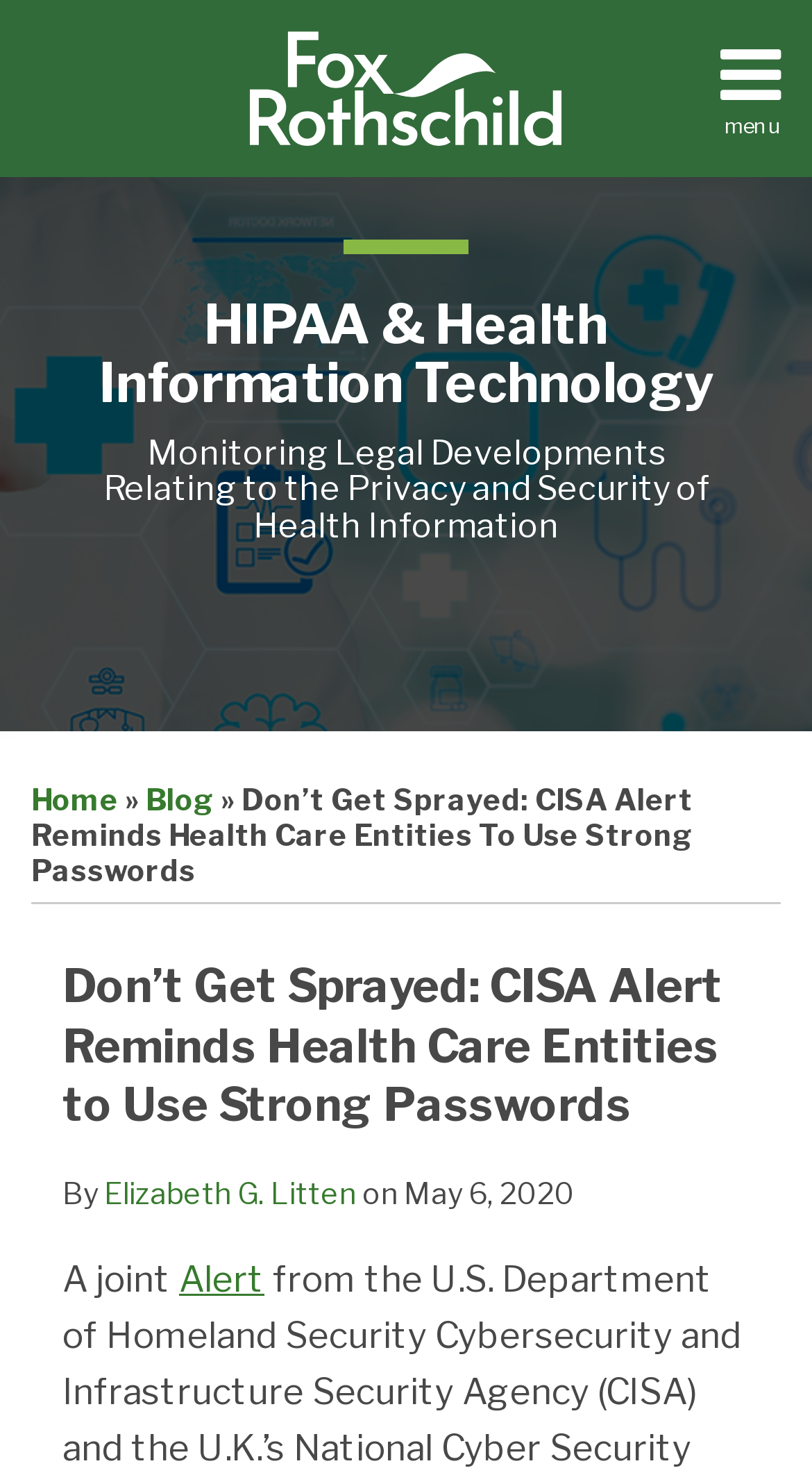Using the information from the screenshot, answer the following question thoroughly:
When was the blog post published?

I looked at the time element and found the publication date, which is May 6, 2020. Therefore, the blog post was published on May 6, 2020.